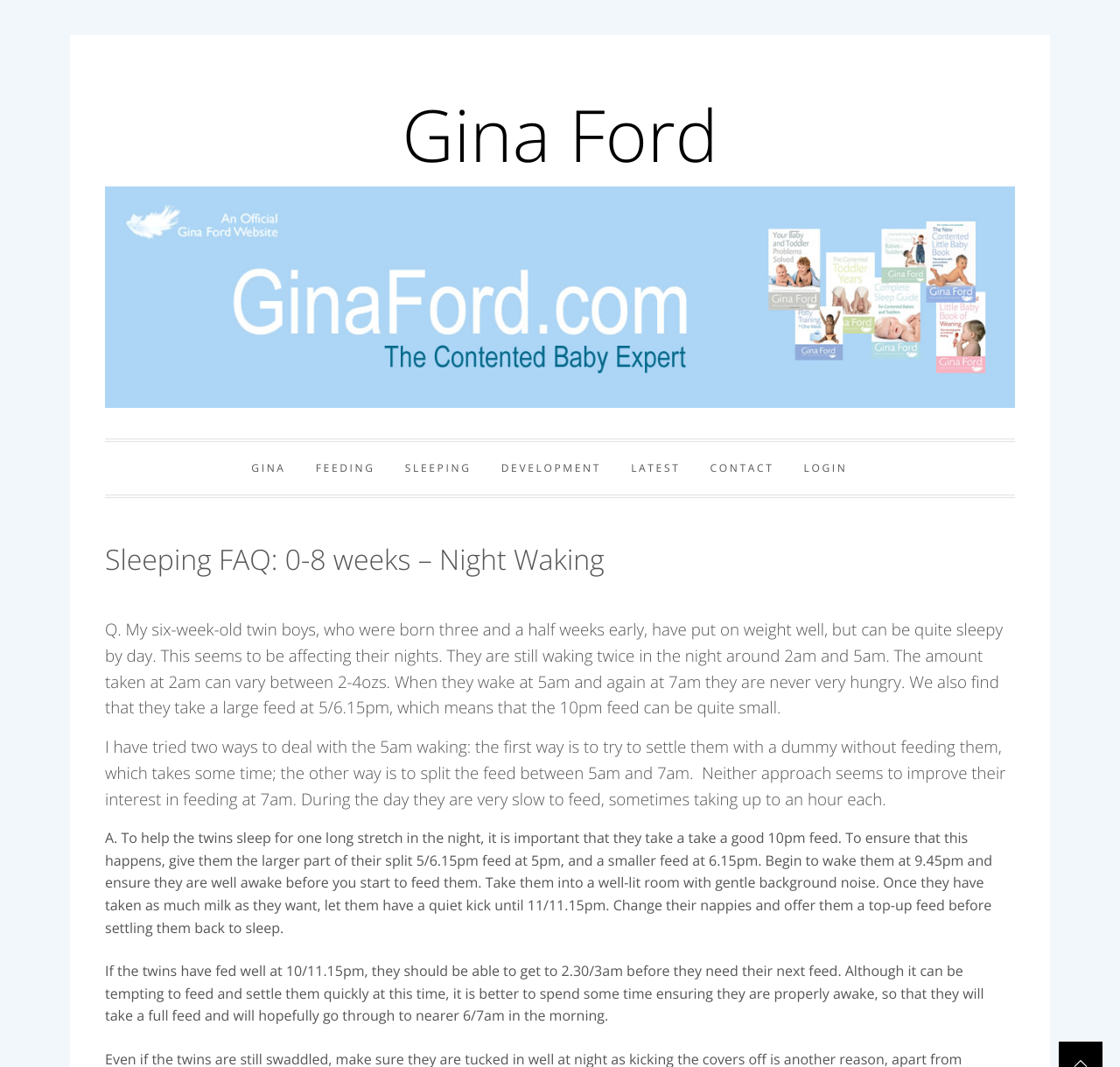Please pinpoint the bounding box coordinates for the region I should click to adhere to this instruction: "Click on the 'Home' link".

None